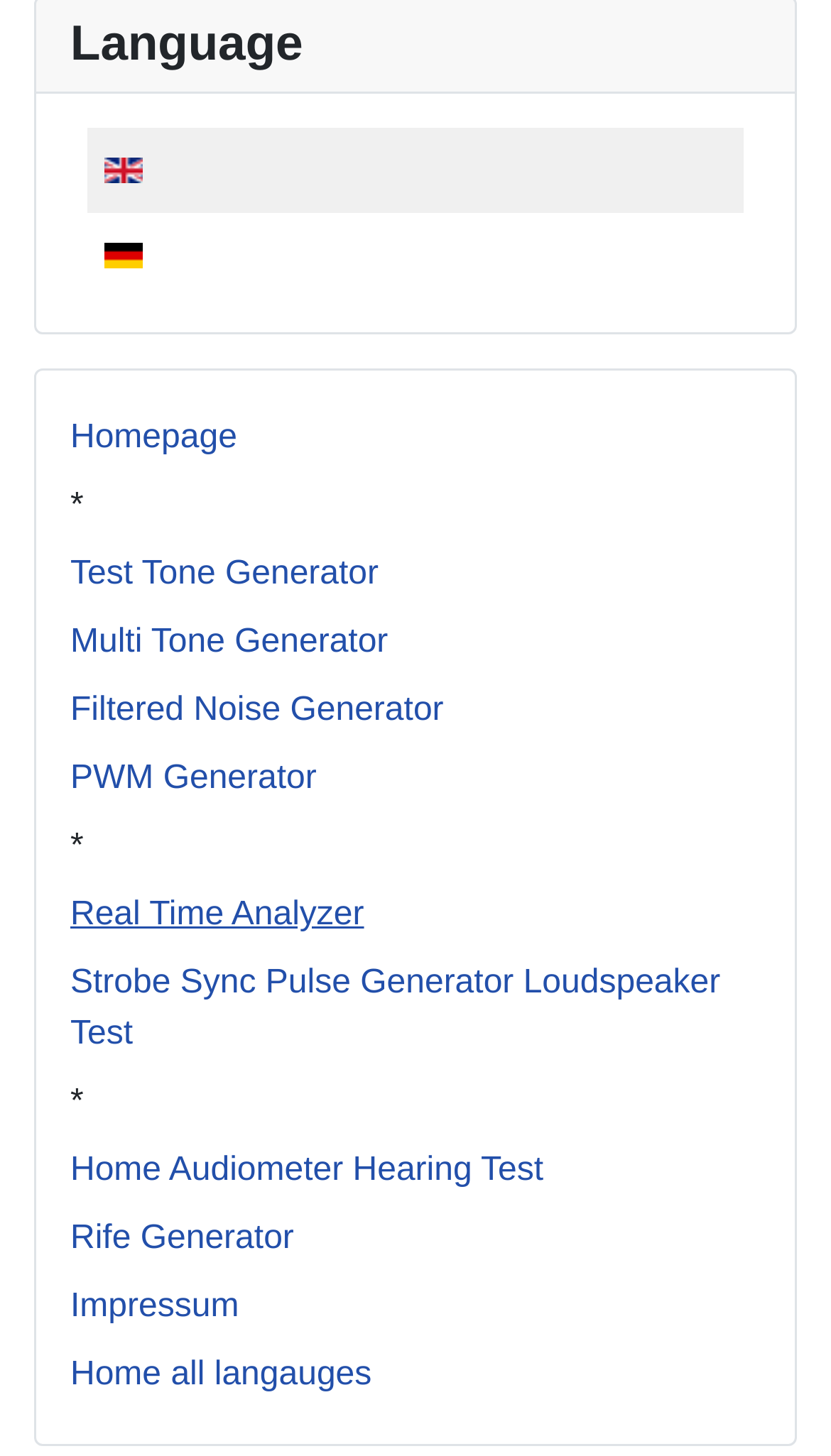Pinpoint the bounding box coordinates for the area that should be clicked to perform the following instruction: "Open Test Tone Generator".

[0.085, 0.382, 0.456, 0.407]